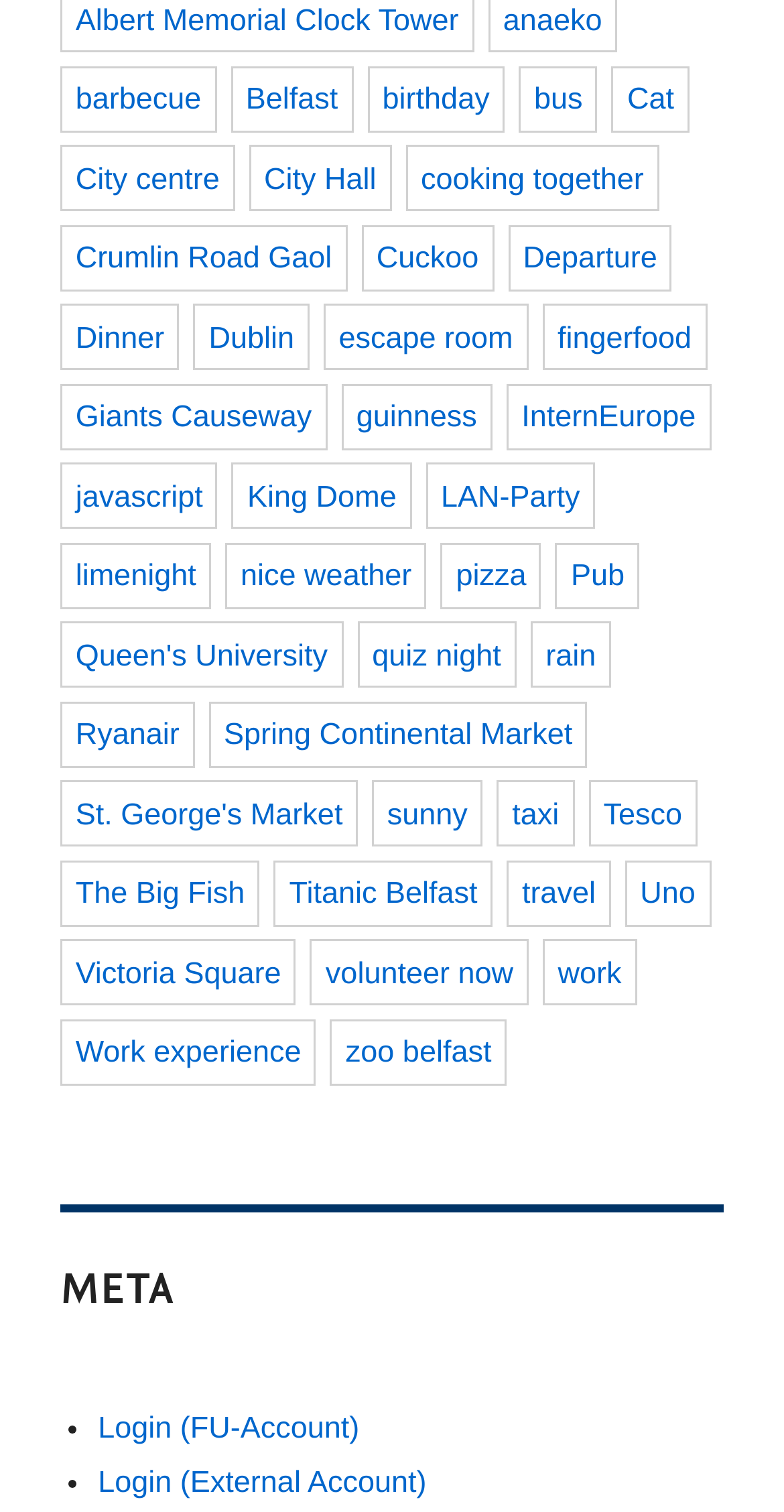Locate the bounding box coordinates of the element to click to perform the following action: 'Explore the 'Titanic Belfast' attraction'. The coordinates should be given as four float values between 0 and 1, in the form of [left, top, right, bottom].

[0.349, 0.569, 0.628, 0.613]